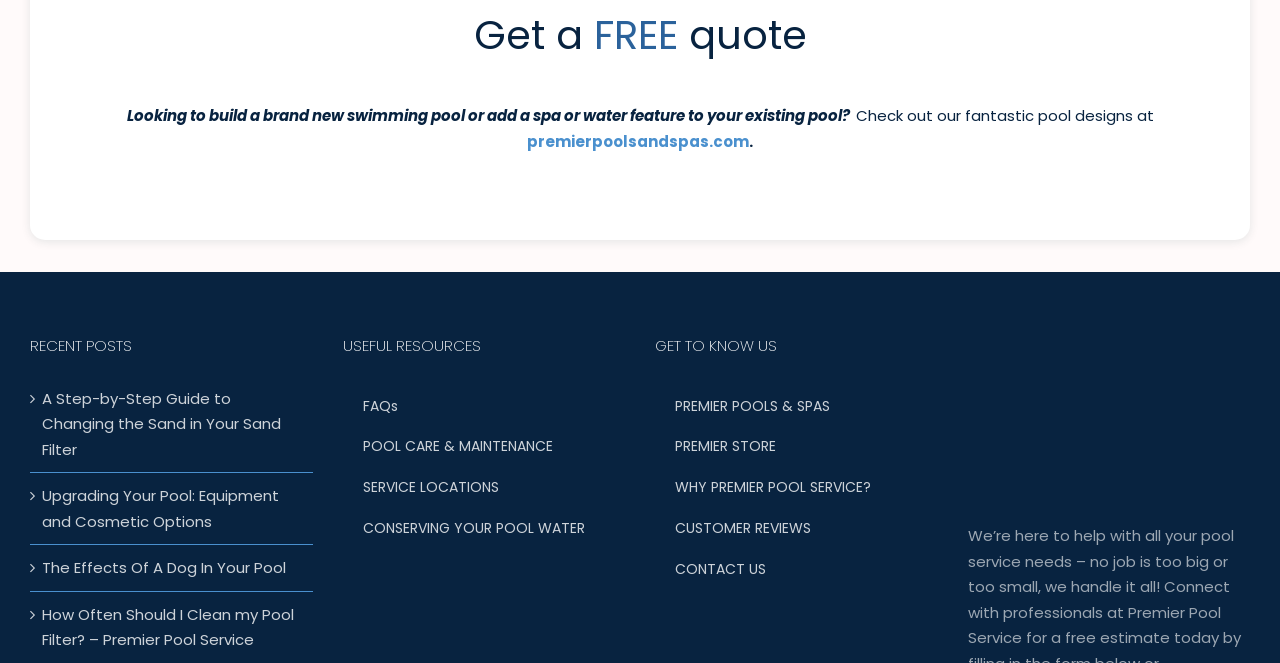Specify the bounding box coordinates of the element's region that should be clicked to achieve the following instruction: "Learn more about Premier Pools & Spas". The bounding box coordinates consist of four float numbers between 0 and 1, in the format [left, top, right, bottom].

[0.512, 0.583, 0.732, 0.645]